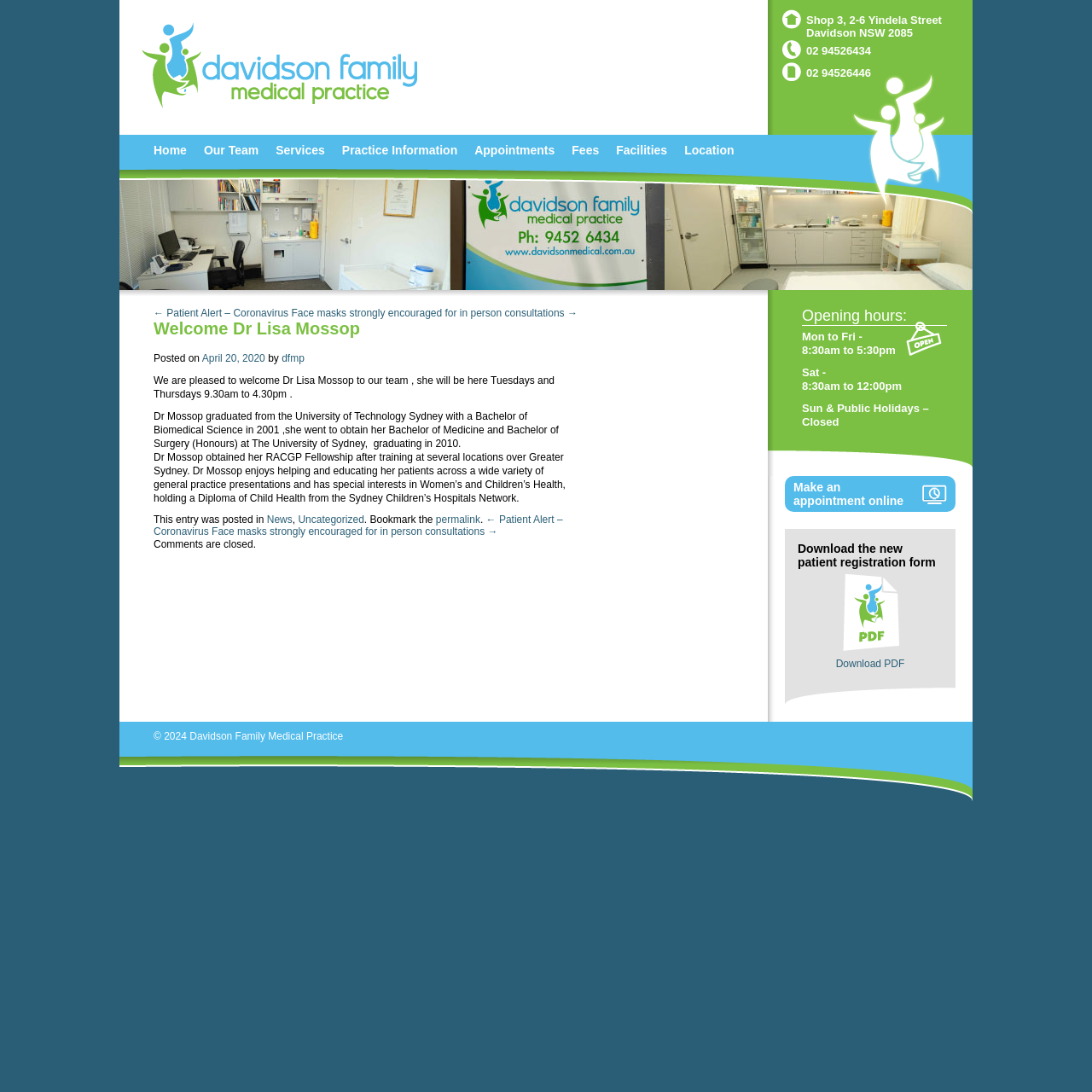Please respond to the question using a single word or phrase:
What is Dr. Lisa Mossop's special interest?

Women's and Children's Health